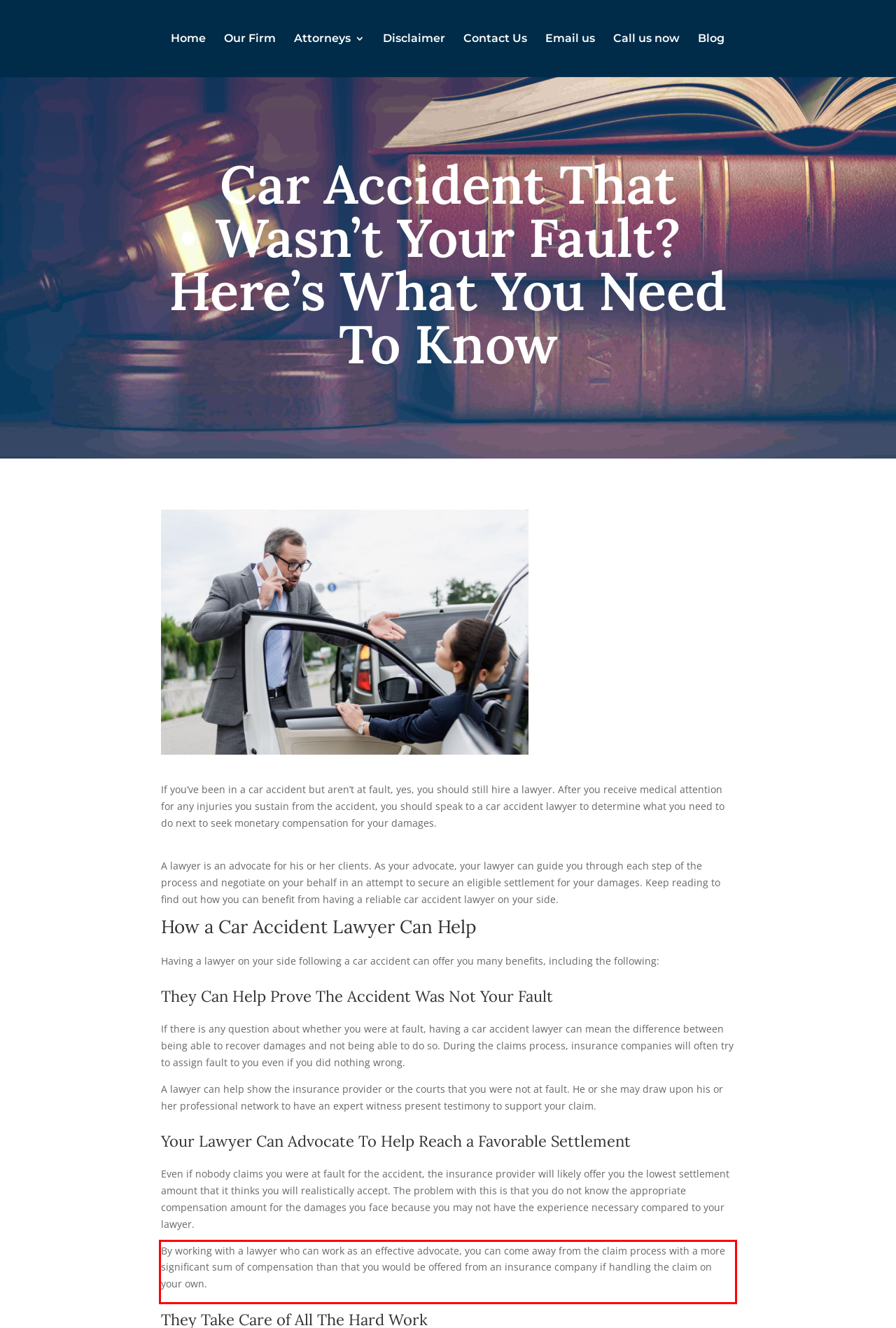The screenshot provided shows a webpage with a red bounding box. Apply OCR to the text within this red bounding box and provide the extracted content.

By working with a lawyer who can work as an effective advocate, you can come away from the claim process with a more significant sum of compensation than that you would be offered from an insurance company if handling the claim on your own.